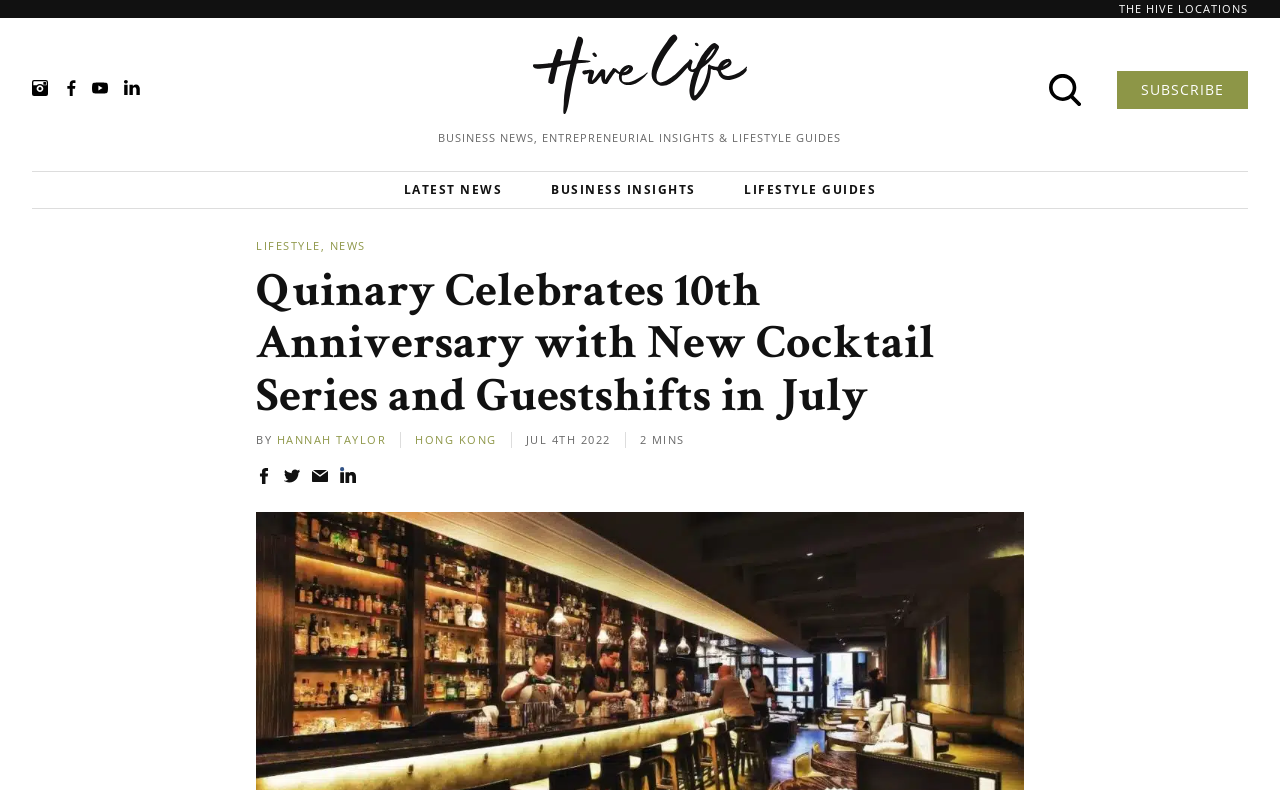Who is the author of the article?
Based on the visual, give a brief answer using one word or a short phrase.

HANNAH TAYLOR